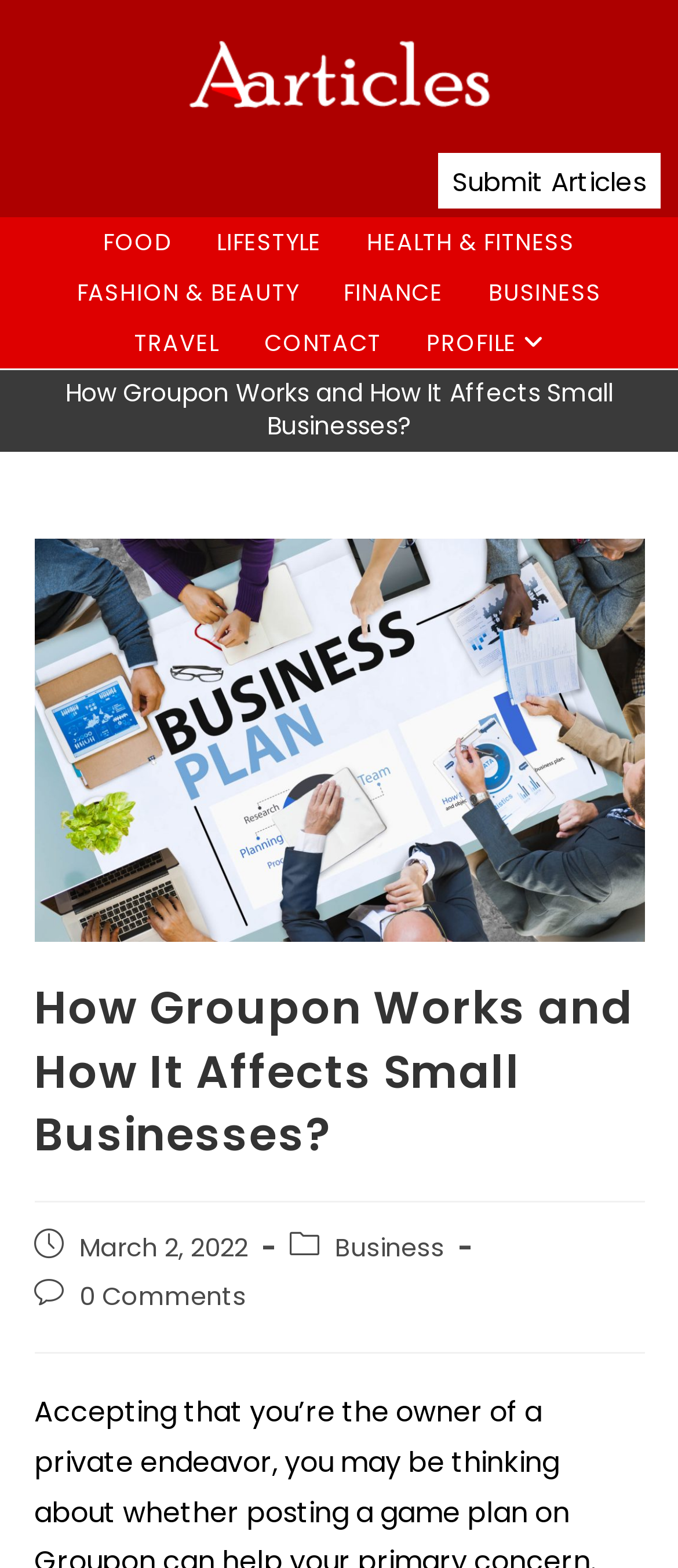Please determine the bounding box coordinates of the element's region to click in order to carry out the following instruction: "read Business articles". The coordinates should be four float numbers between 0 and 1, i.e., [left, top, right, bottom].

[0.692, 0.176, 0.915, 0.199]